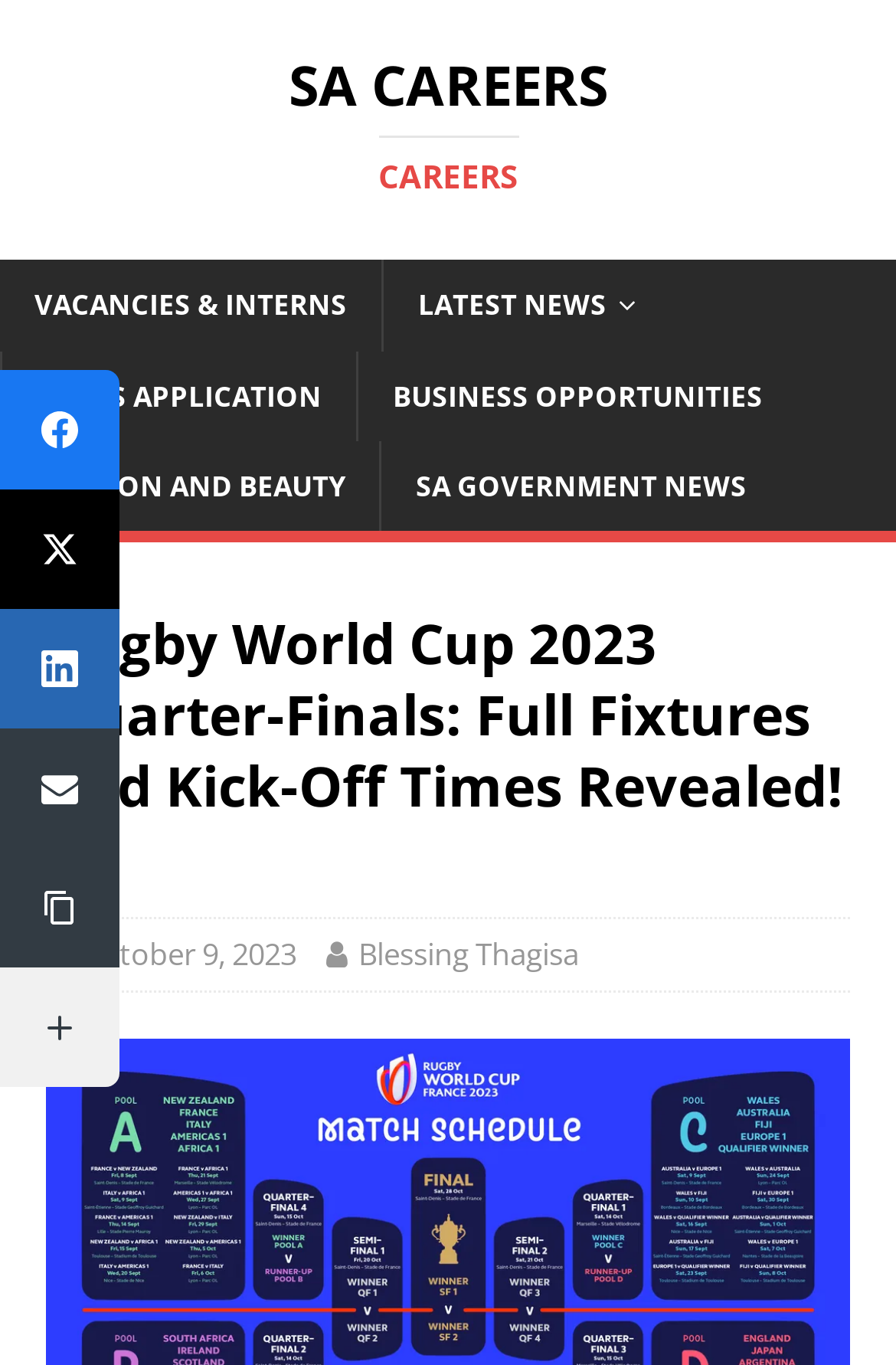Please provide the bounding box coordinates for the element that needs to be clicked to perform the instruction: "Click on SA CAREERS". The coordinates must consist of four float numbers between 0 and 1, formatted as [left, top, right, bottom].

[0.051, 0.042, 0.949, 0.145]